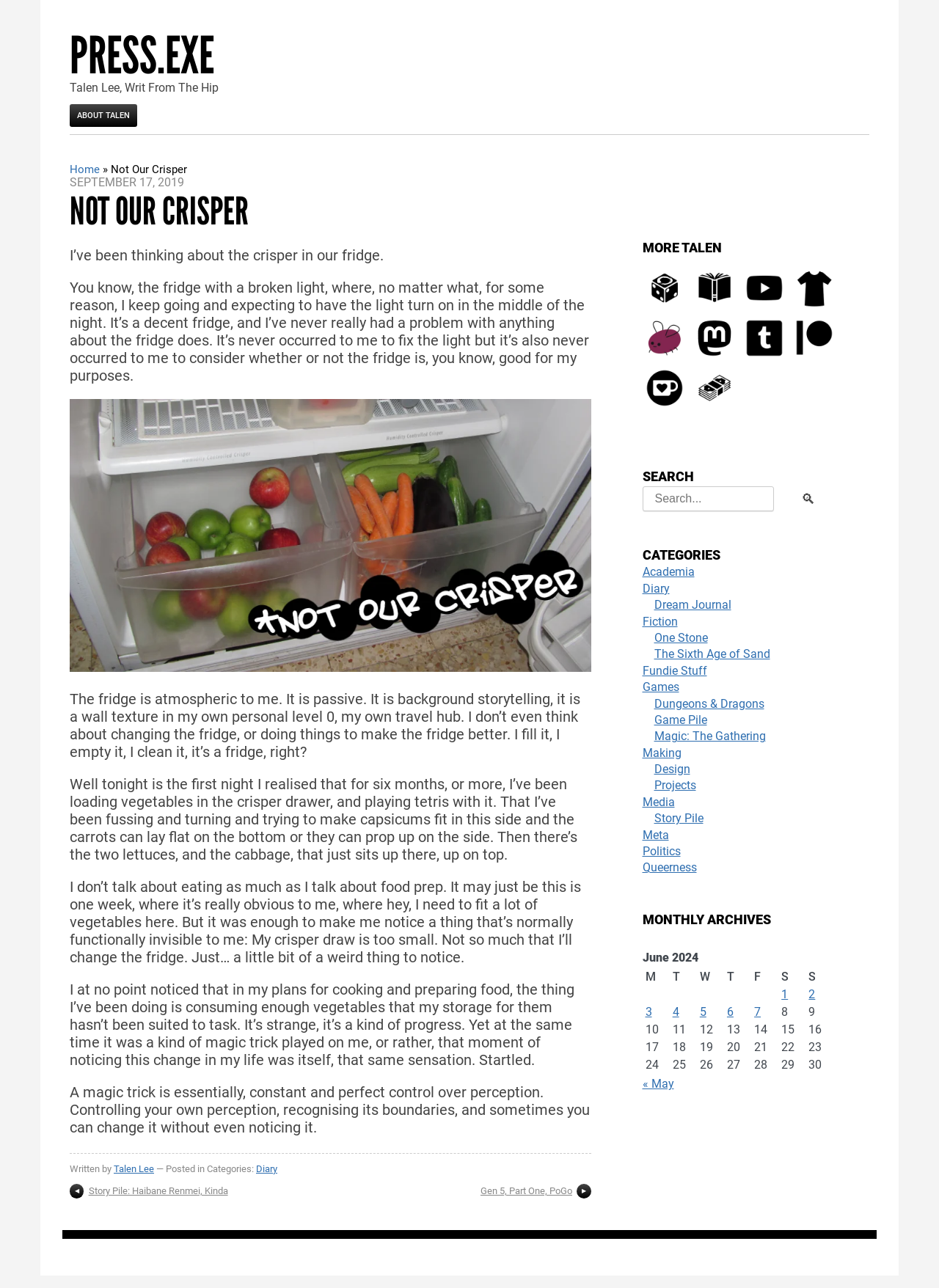What is the author's name?
Please provide a comprehensive answer based on the visual information in the image.

The author's name is mentioned in the footer section of the webpage, where it says 'Written by Talen Lee'.